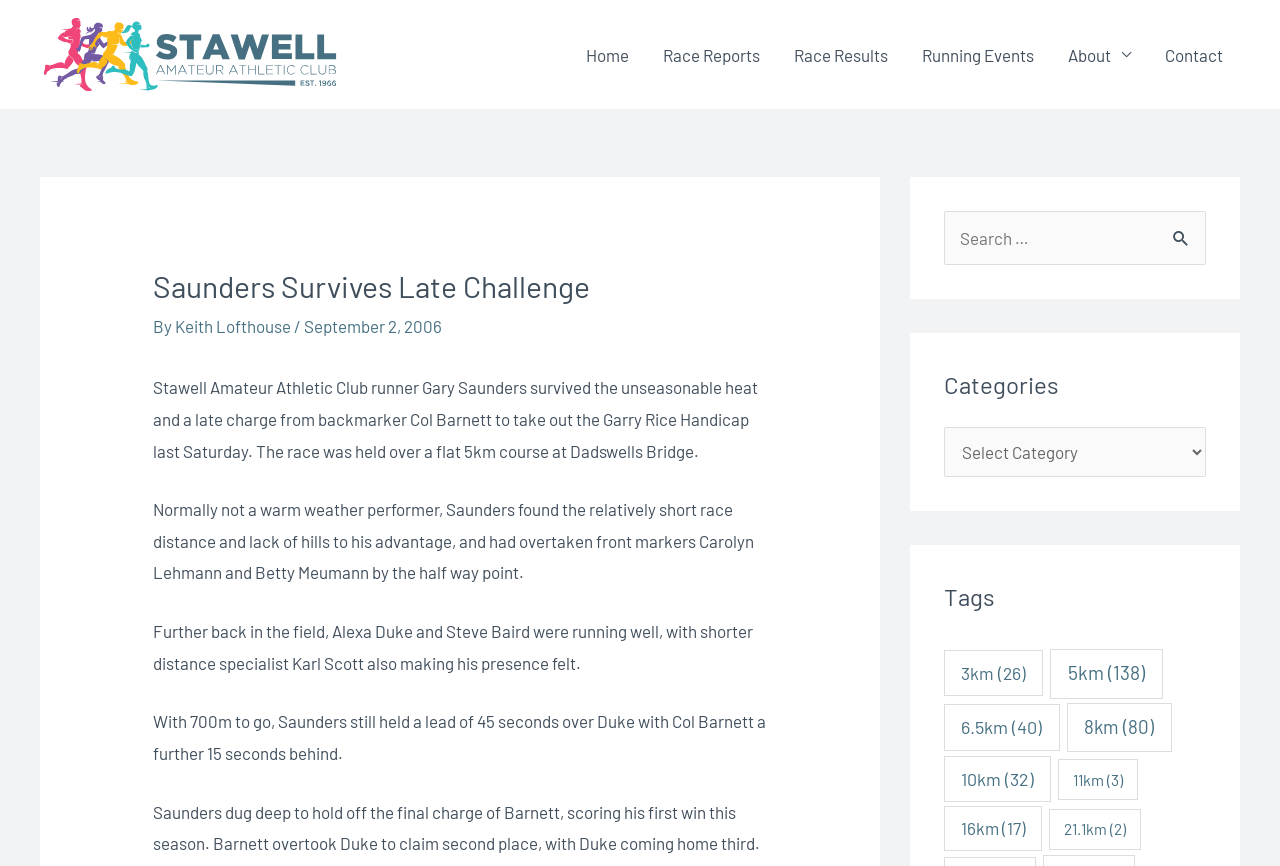Please find the bounding box for the UI element described by: "parent_node: Search for: value="Search"".

[0.907, 0.244, 0.942, 0.293]